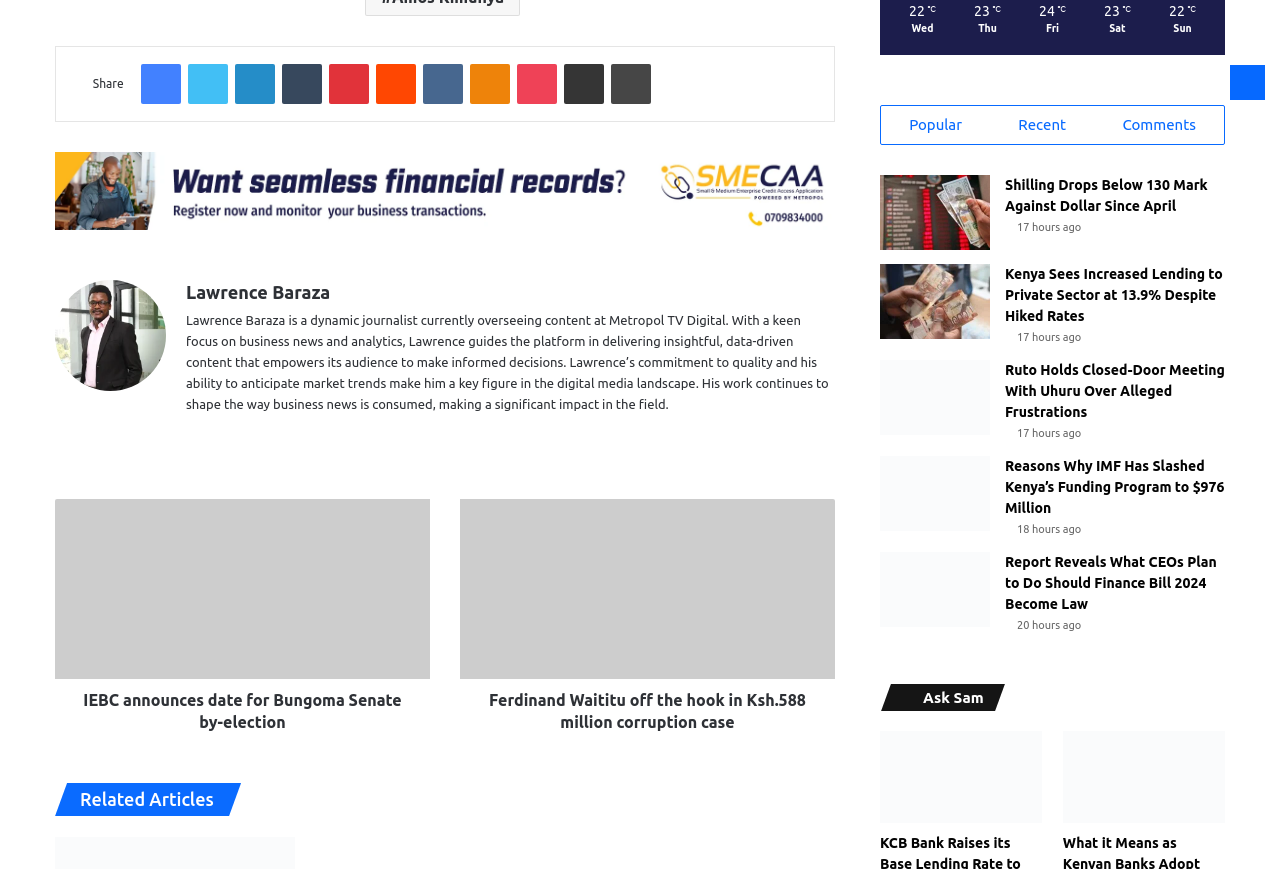What is the purpose of the 'Back to top button'?
Examine the image and give a concise answer in one word or a short phrase.

To scroll to the top of the page